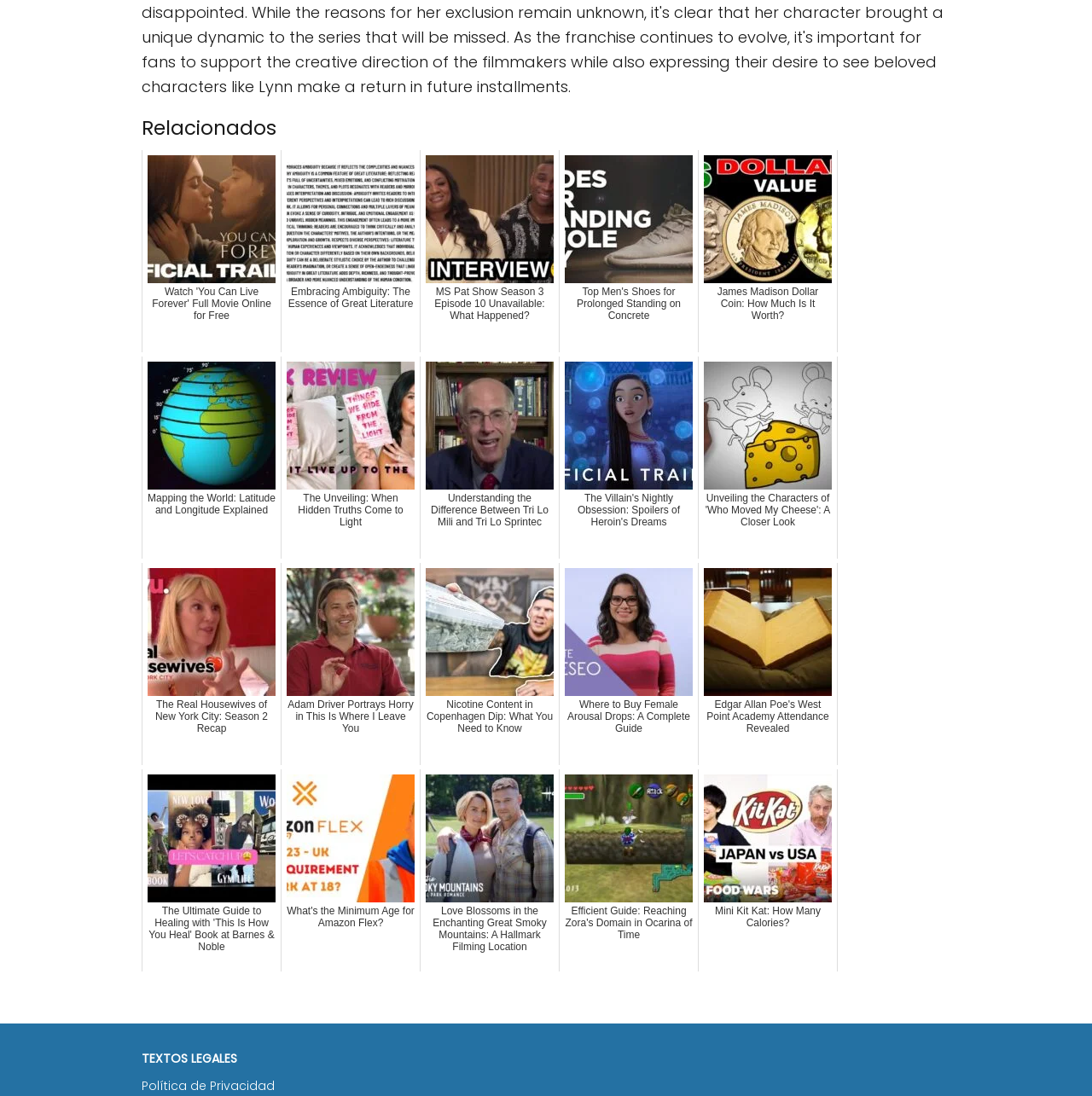Using the given element description, provide the bounding box coordinates (top-left x, top-left y, bottom-right x, bottom-right y) for the corresponding UI element in the screenshot: Política de Privacidad

[0.13, 0.983, 0.252, 0.998]